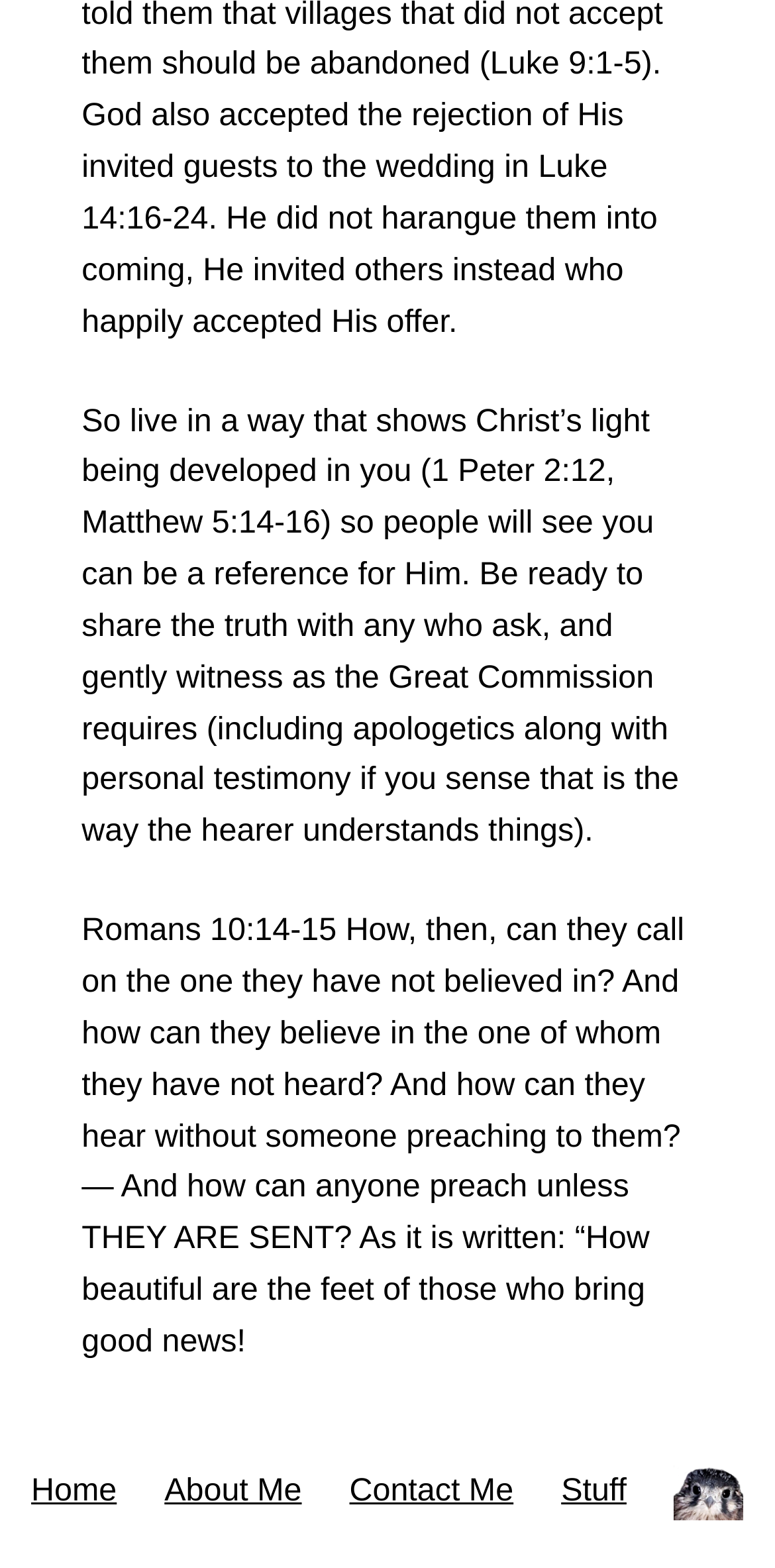How many links are in the footer?
Using the image, provide a detailed and thorough answer to the question.

I counted the number of links in the footer section, which are 'Home', 'About Me', 'Contact Me', and 'Stuff', totaling 4 links.